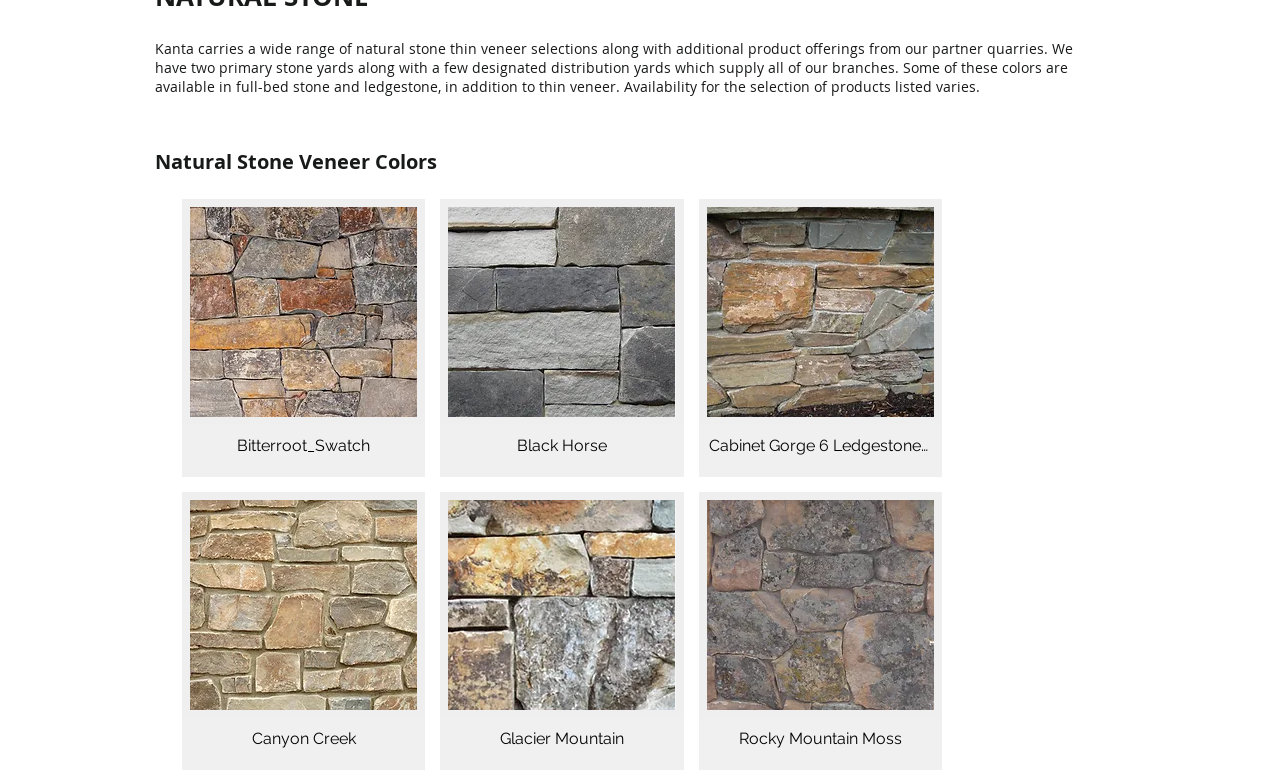Find the bounding box coordinates for the UI element whose description is: "Glacier Mountainpress to zoom". The coordinates should be four float numbers between 0 and 1, in the format [left, top, right, bottom].

[0.344, 0.639, 0.534, 1.0]